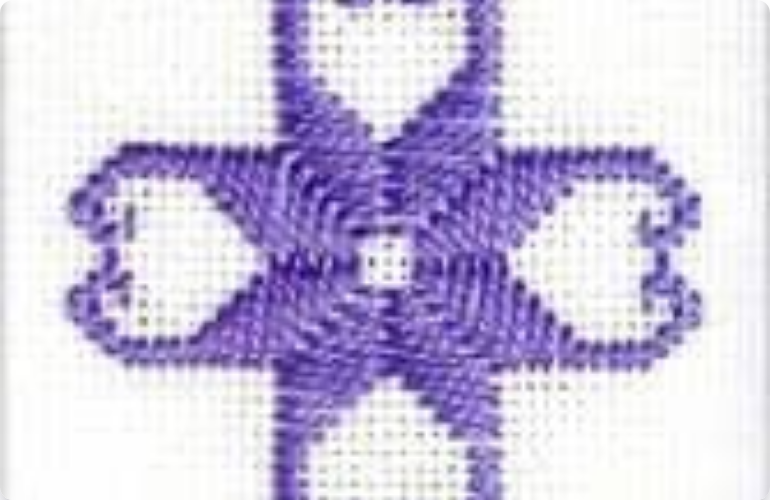What shape is featured in the design?
Can you give a detailed and elaborate answer to the question?

The caption describes the design as featuring 'heart shapes that elegantly extend from a central point, creating a floral or star-like motif', indicating that heart shapes are a prominent feature of the design.